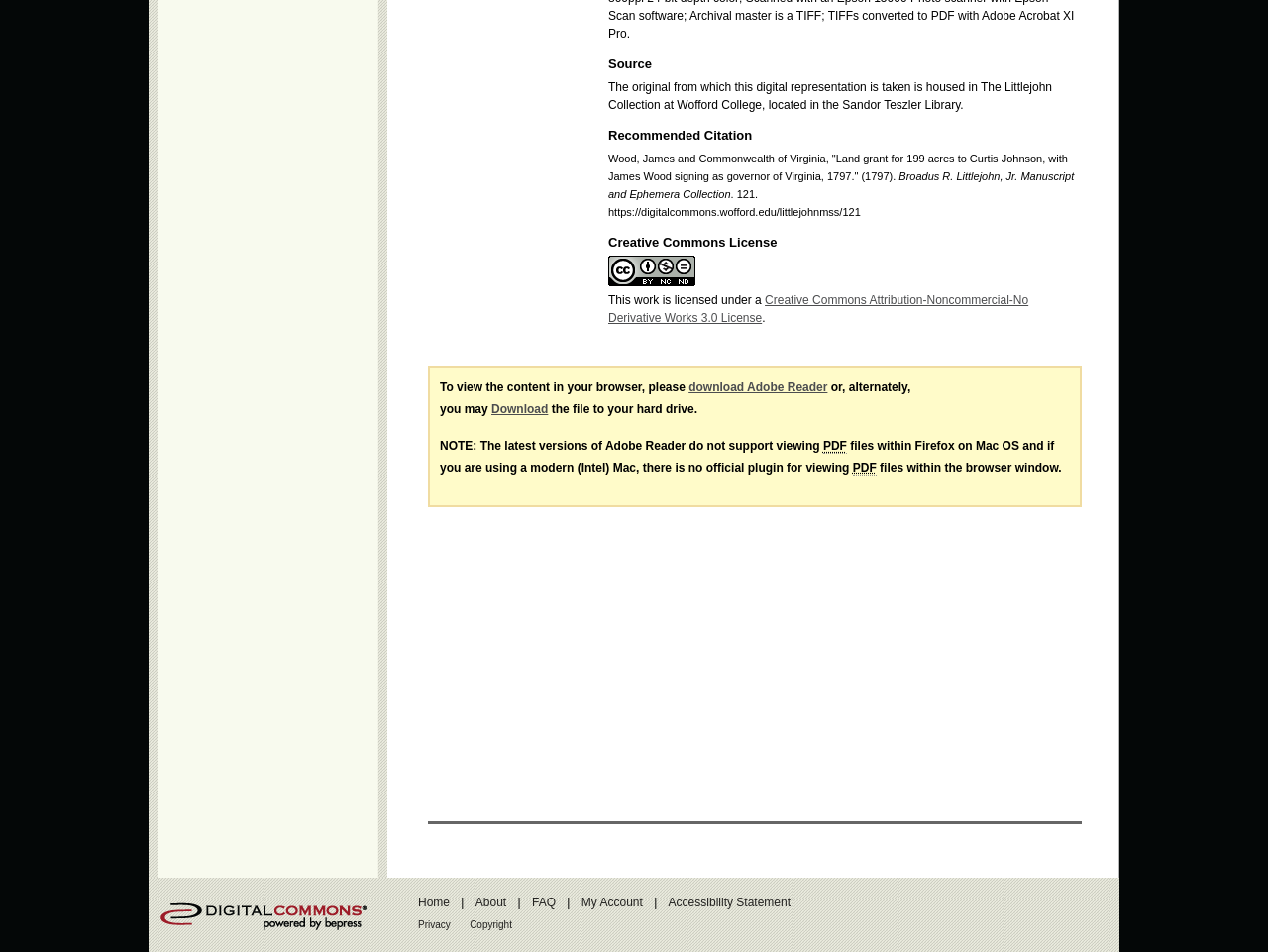What is the format of the file that can be downloaded?
Based on the image, respond with a single word or phrase.

PDF